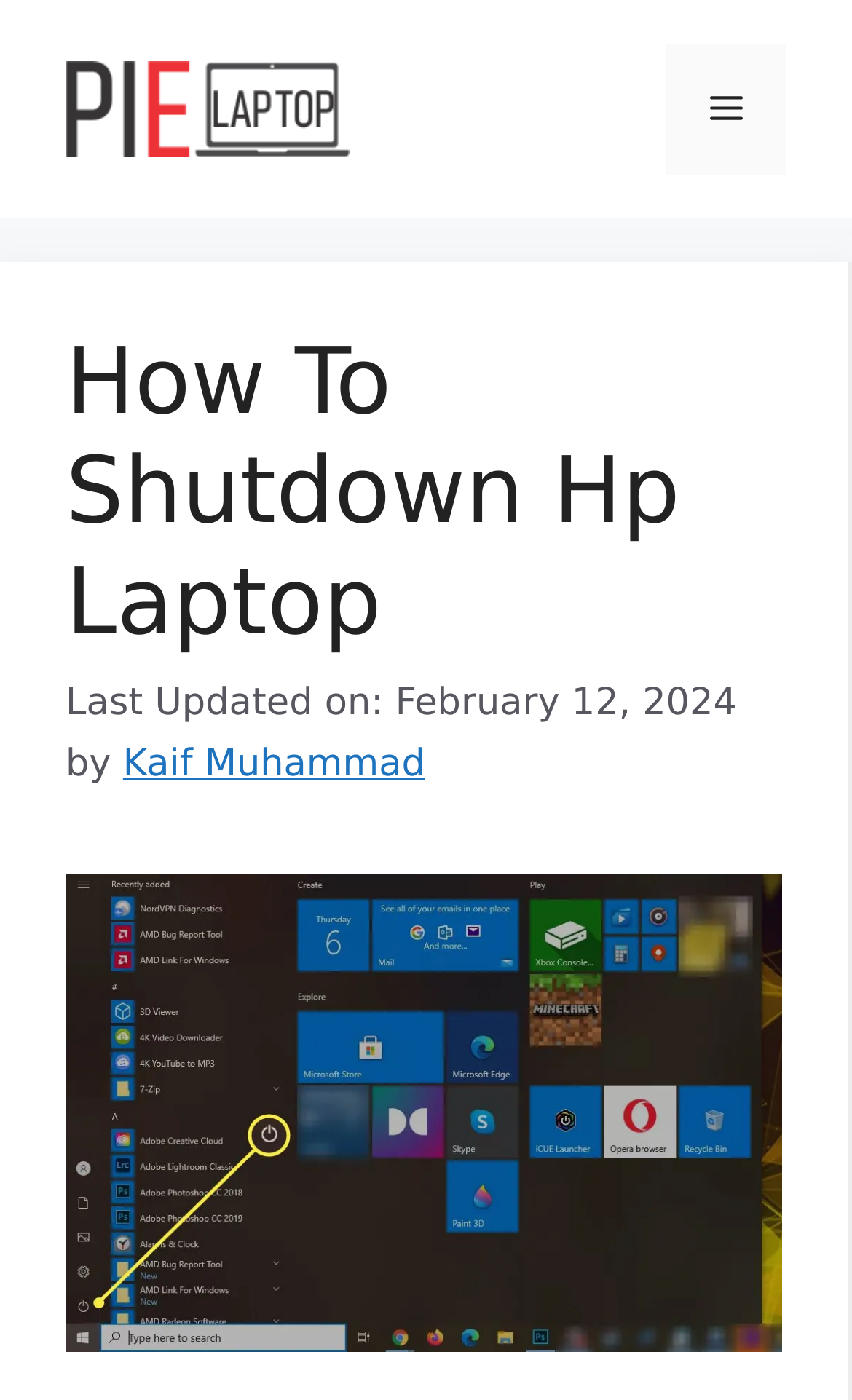Provide a one-word or brief phrase answer to the question:
What is the last updated date of the article?

February 12, 2024